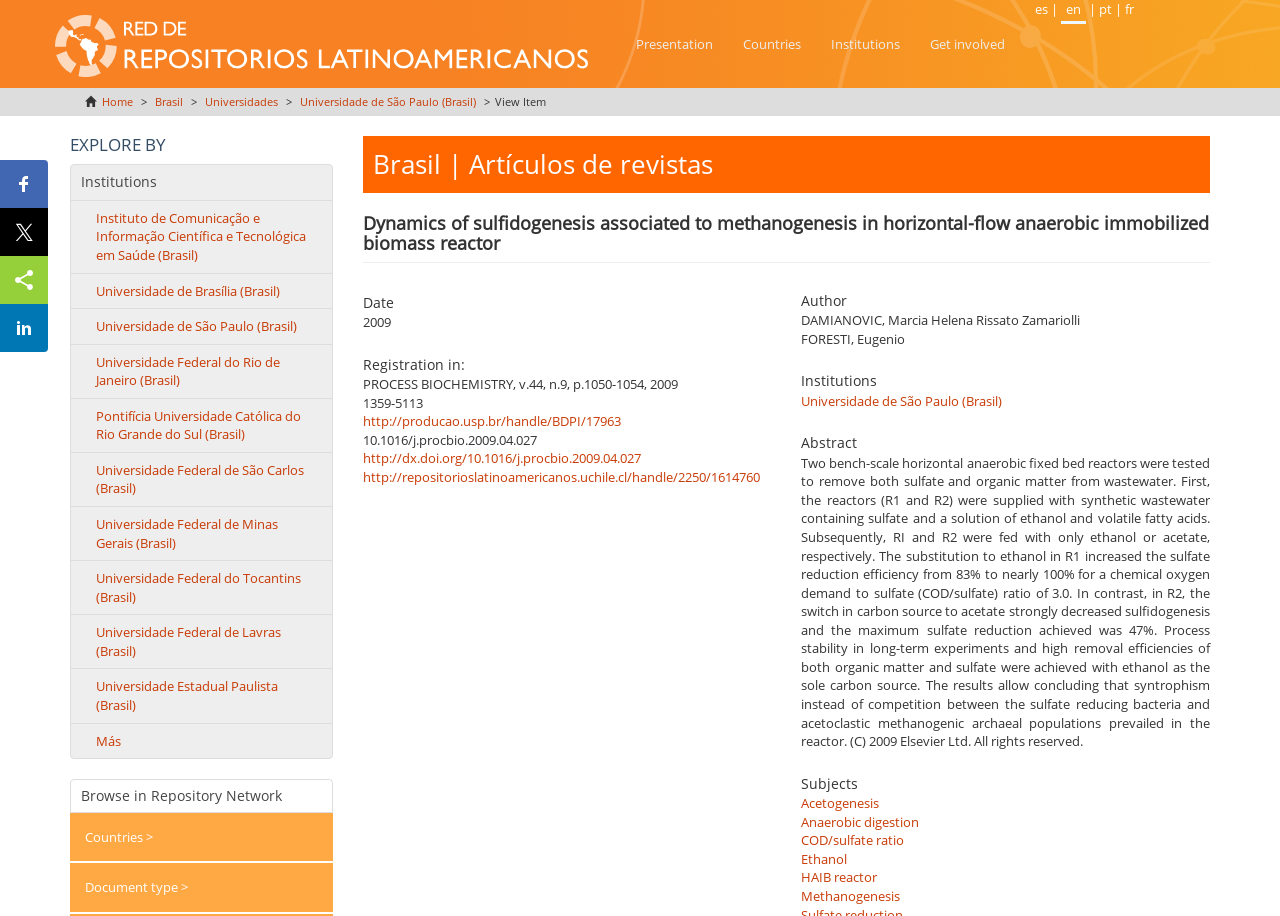Please identify the bounding box coordinates of the element's region that needs to be clicked to fulfill the following instruction: "Share on Facebook". The bounding box coordinates should consist of four float numbers between 0 and 1, i.e., [left, top, right, bottom].

[0.009, 0.188, 0.028, 0.214]